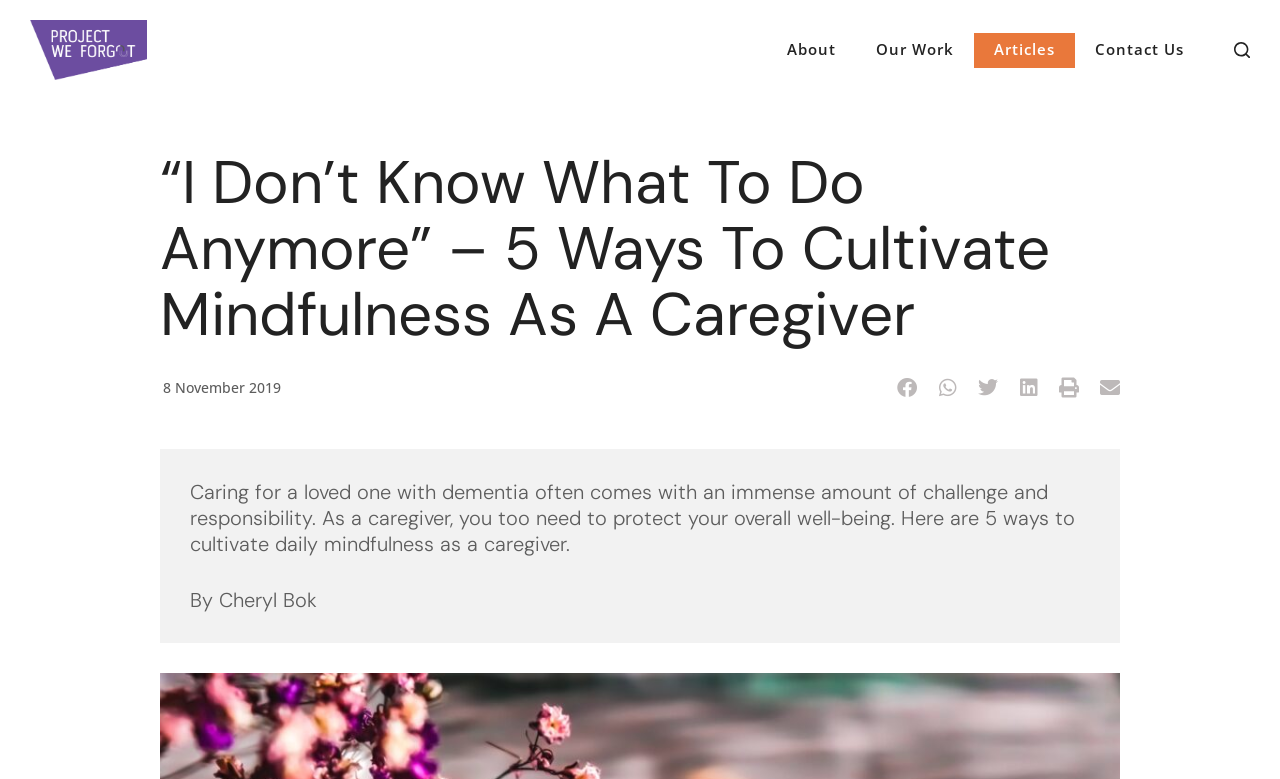Pinpoint the bounding box coordinates of the element you need to click to execute the following instruction: "Read the article". The bounding box should be represented by four float numbers between 0 and 1, in the format [left, top, right, bottom].

[0.125, 0.193, 0.875, 0.447]